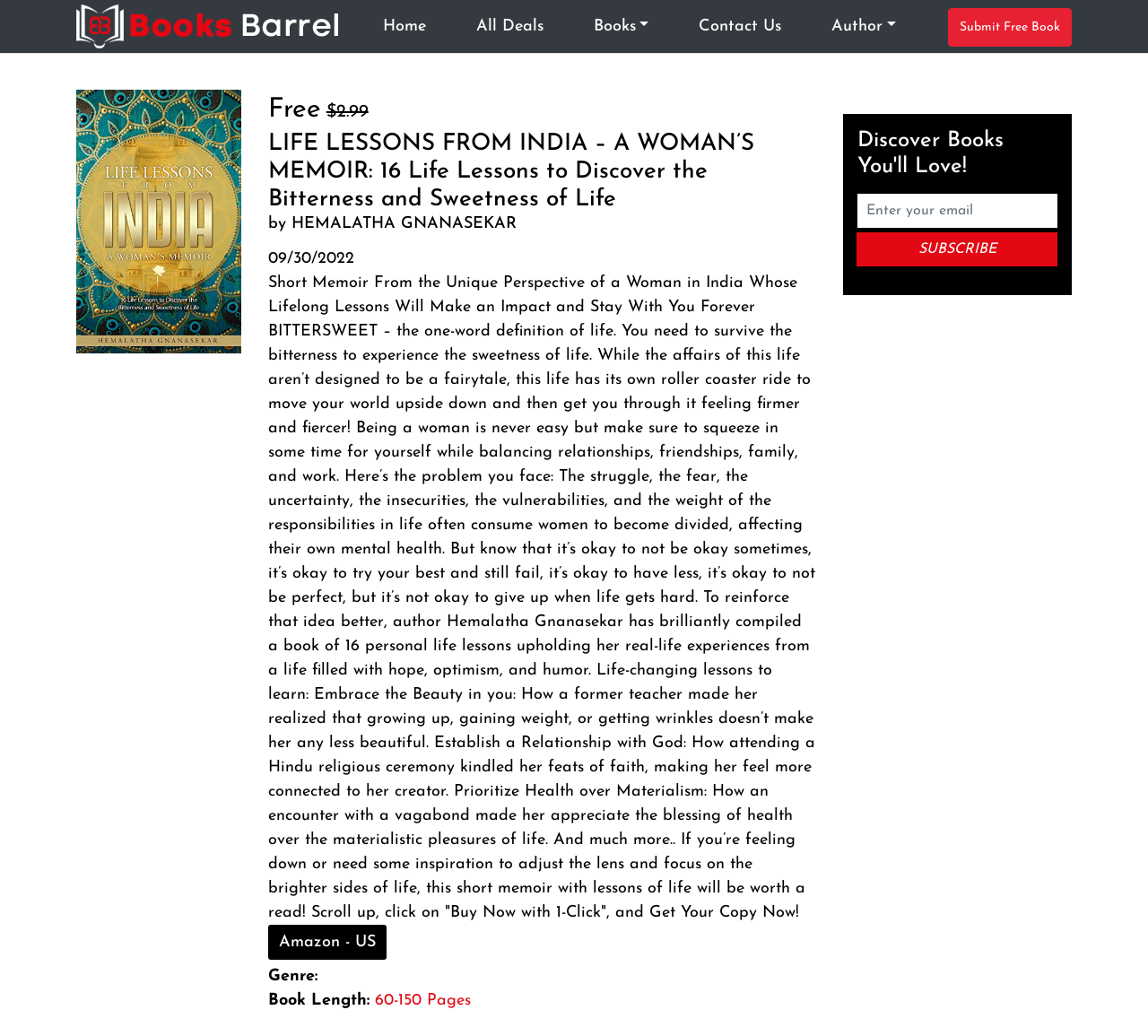Elaborate on the different components and information displayed on the webpage.

This webpage is about a book titled "LIFE LESSONS FROM INDIA – A WOMAN’S MEMOIR" by Hemalatha Gnanasekar. At the top left corner, there is a logo image and a navigation menu with links to "Home", "All Deals", "Books", "Contact Us", "Author", and "Submit Free Book". 

Below the navigation menu, there is a large image taking up about a quarter of the page. To the right of the image, there is a section with a heading that displays the book title and author. Below the heading, there is a publication date and a brief description of the book, which is a memoir that shares 16 life lessons learned by the author. The description highlights the importance of self-care, relationships, and perseverance in the face of life's challenges.

Further down, there are links to purchase the book on Amazon, as well as information about the book's genre and length. On the right side of the page, there is a section with a heading "Discover Books You'll Love!" and a subscription form where users can enter their email address to receive book recommendations. Below the form, there is a "Subscribe" button. At the bottom of the page, there is an advertisement iframe.